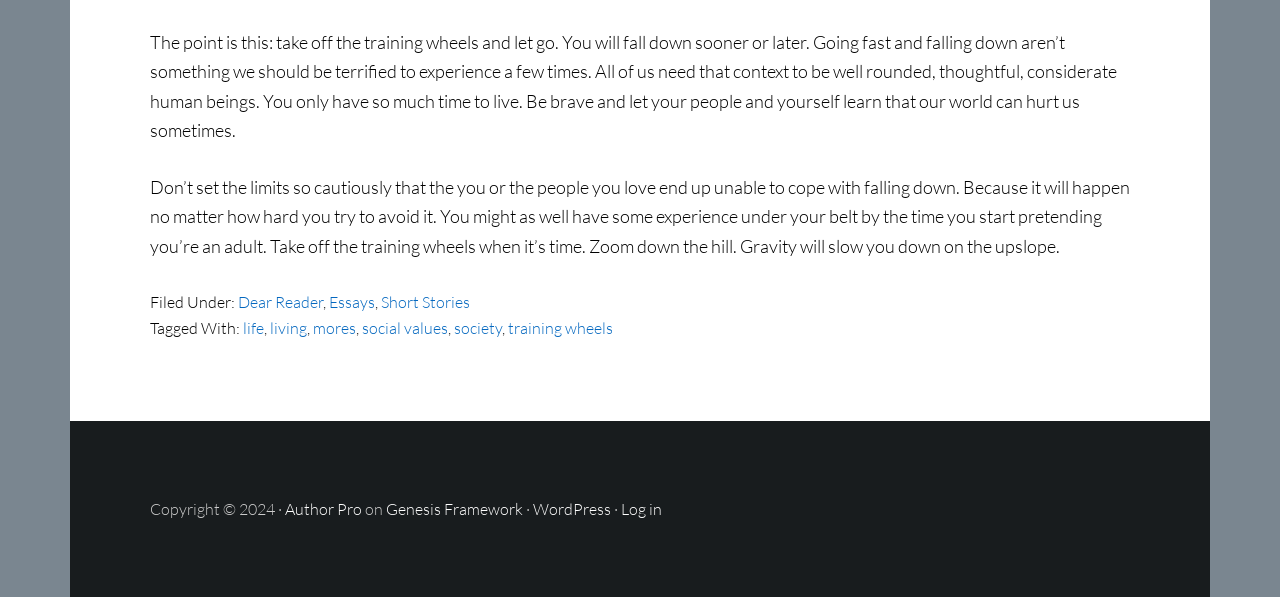Please identify the bounding box coordinates of the clickable region that I should interact with to perform the following instruction: "Click on the 'Author Pro' link". The coordinates should be expressed as four float numbers between 0 and 1, i.e., [left, top, right, bottom].

[0.223, 0.836, 0.283, 0.869]